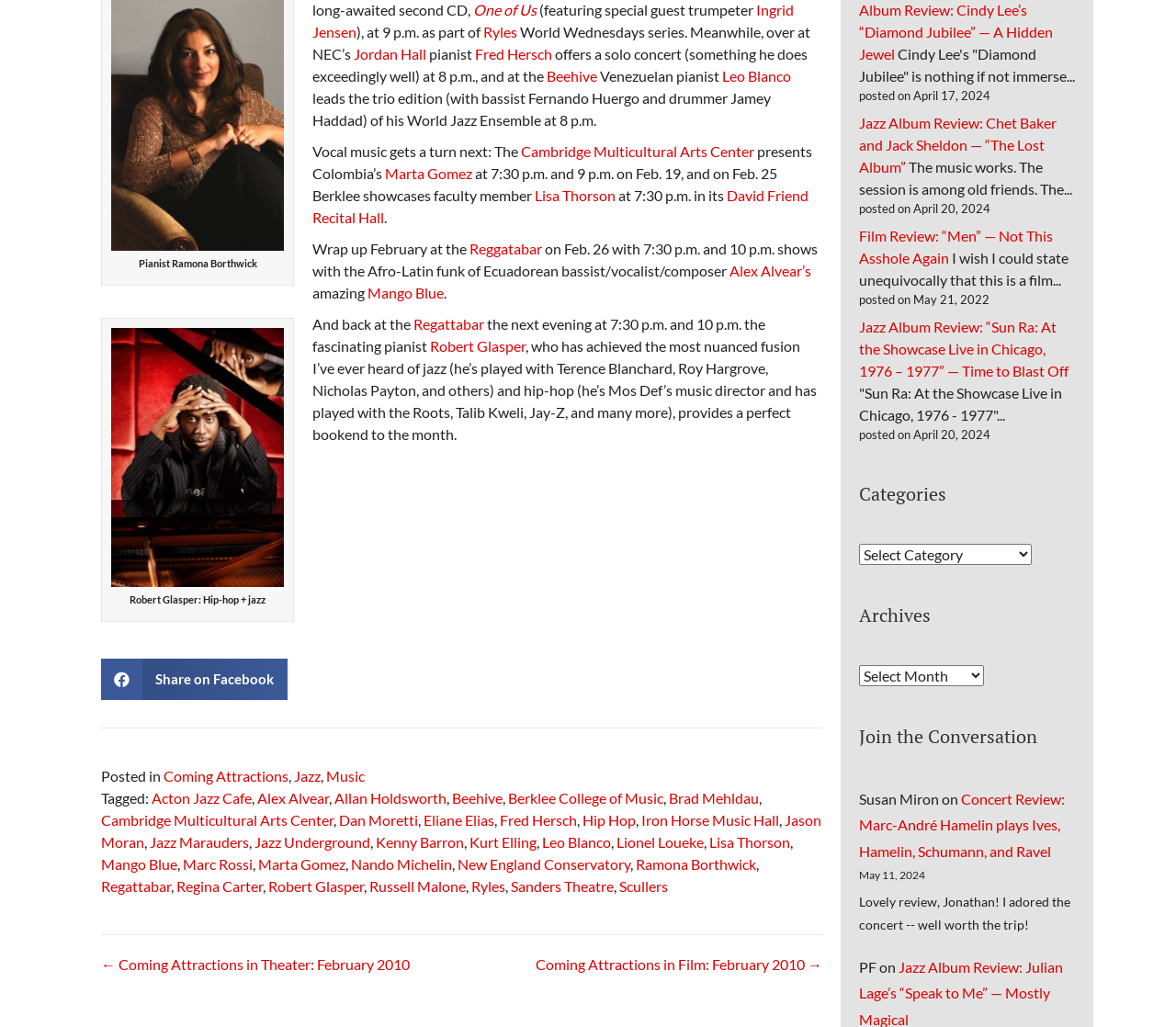Respond with a single word or phrase to the following question: How many images are there on this webpage?

1